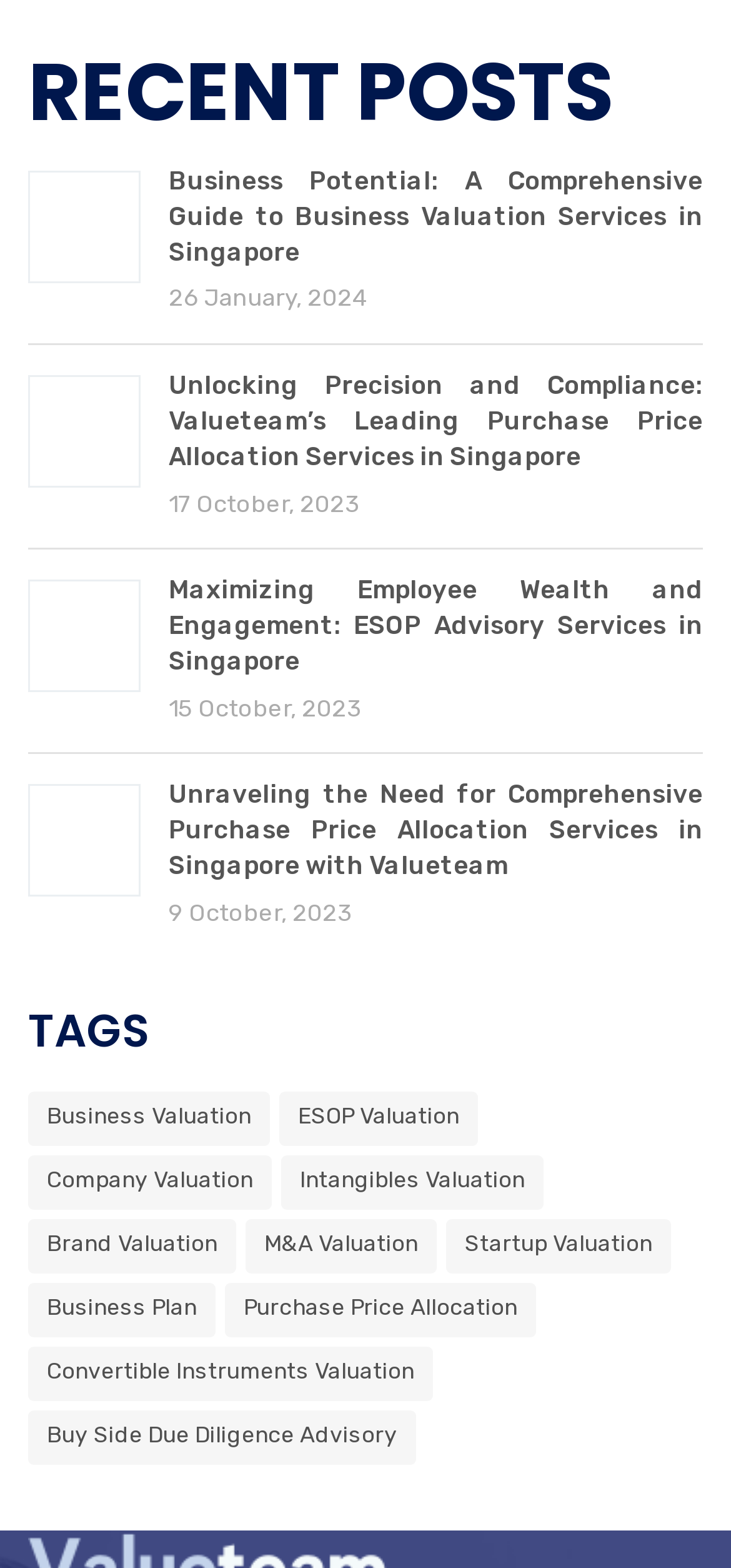Locate the bounding box coordinates of the element's region that should be clicked to carry out the following instruction: "learn about ESOP advisory services". The coordinates need to be four float numbers between 0 and 1, i.e., [left, top, right, bottom].

[0.038, 0.365, 0.962, 0.433]